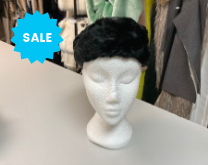Use a single word or phrase to answer the question:
What type of setting is the hat displayed in?

fashion boutique